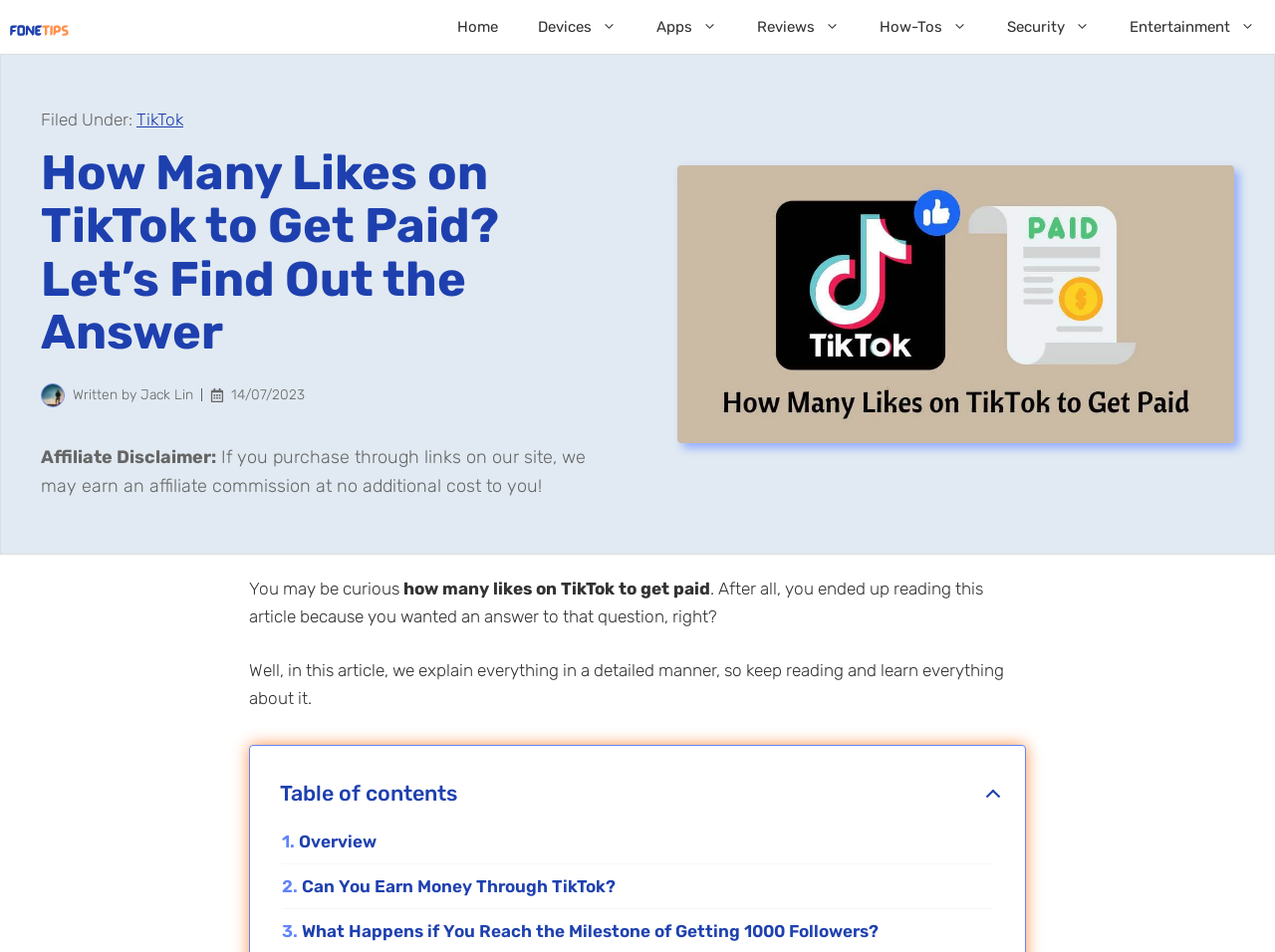Identify the bounding box coordinates for the region of the element that should be clicked to carry out the instruction: "click on How-Tos". The bounding box coordinates should be four float numbers between 0 and 1, i.e., [left, top, right, bottom].

[0.674, 0.0, 0.774, 0.056]